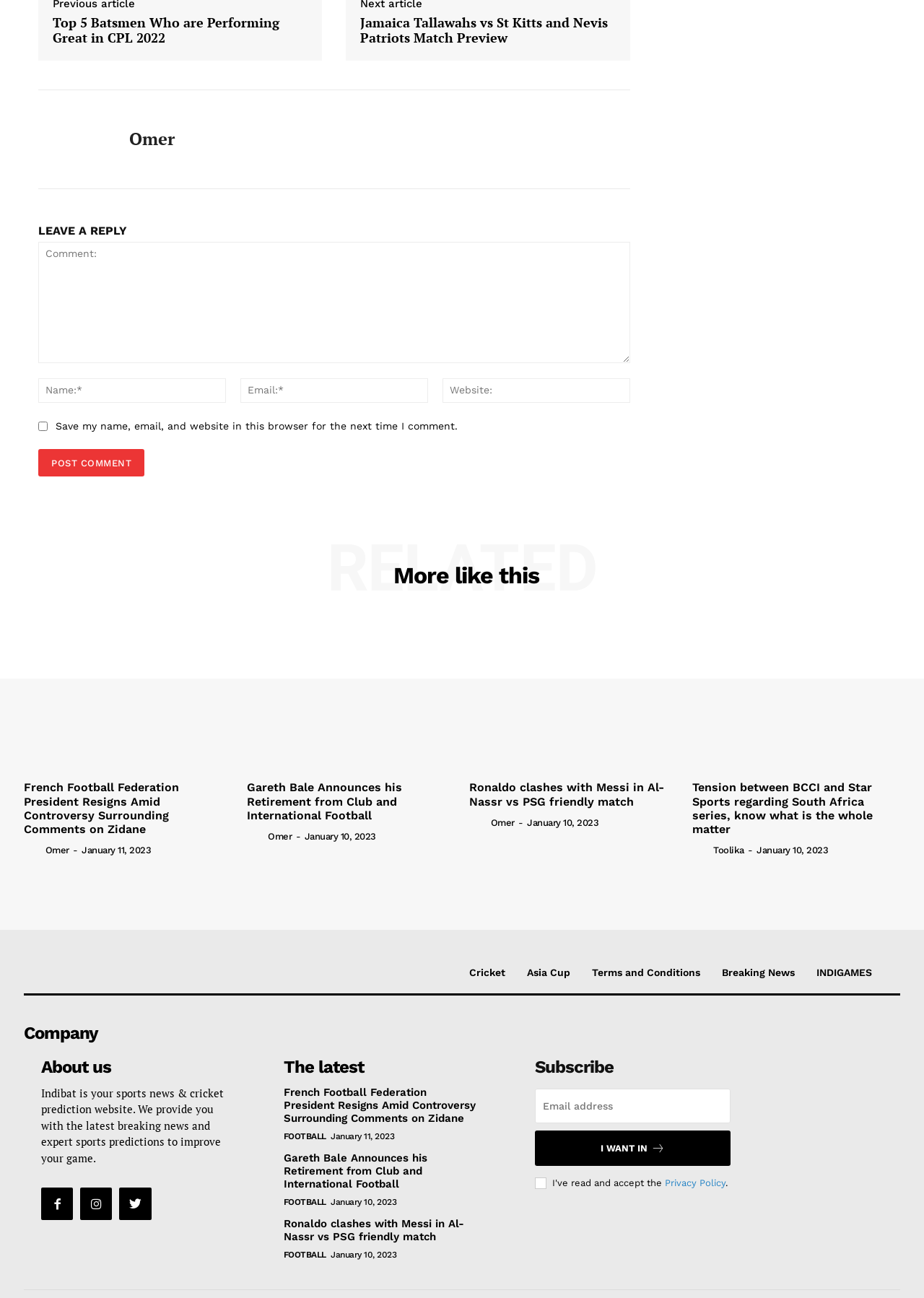Find the bounding box coordinates of the element to click in order to complete the given instruction: "Post a comment."

[0.041, 0.346, 0.156, 0.367]